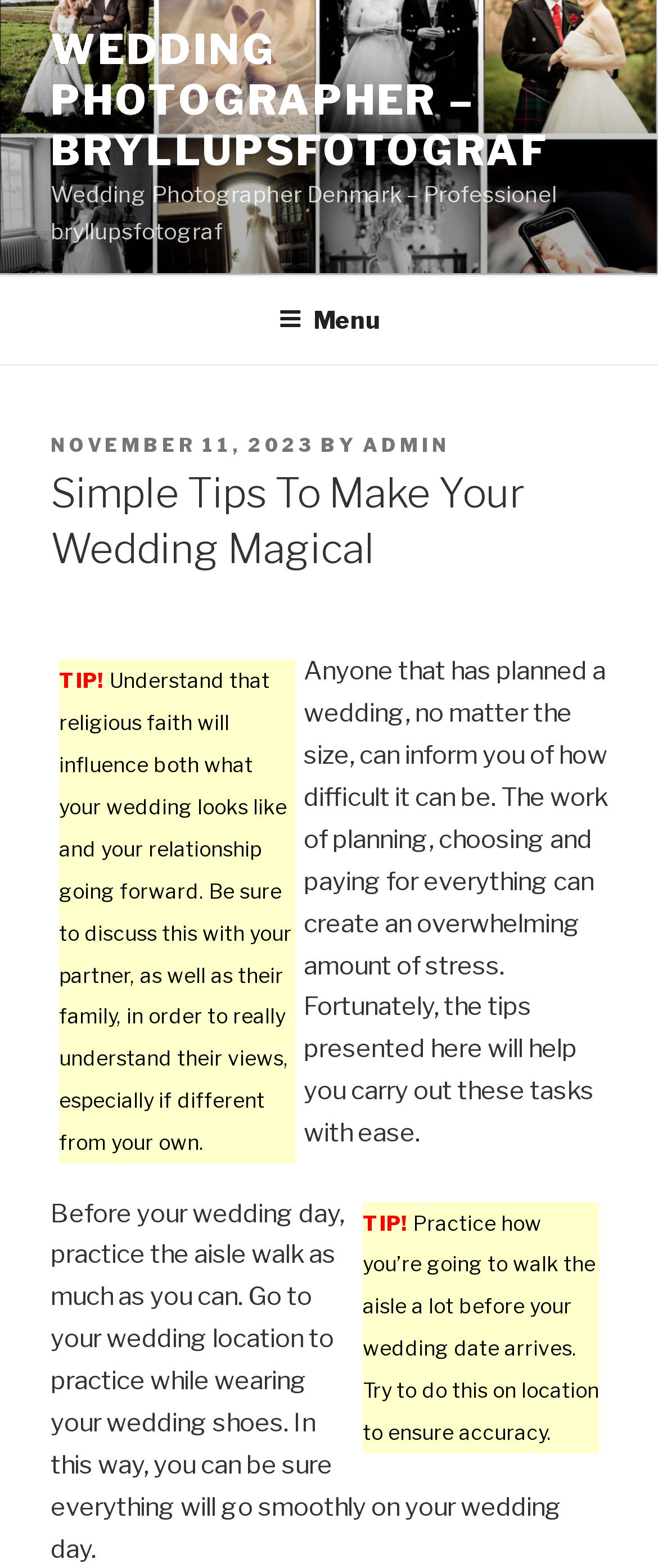Using the image as a reference, answer the following question in as much detail as possible:
What is the purpose of practicing walking the aisle?

According to the text 'Practice how you’re going to walk the aisle a lot before your wedding date arrives. Try to do this on location to ensure accuracy.', the purpose of practicing walking the aisle is to ensure accuracy on the wedding day.